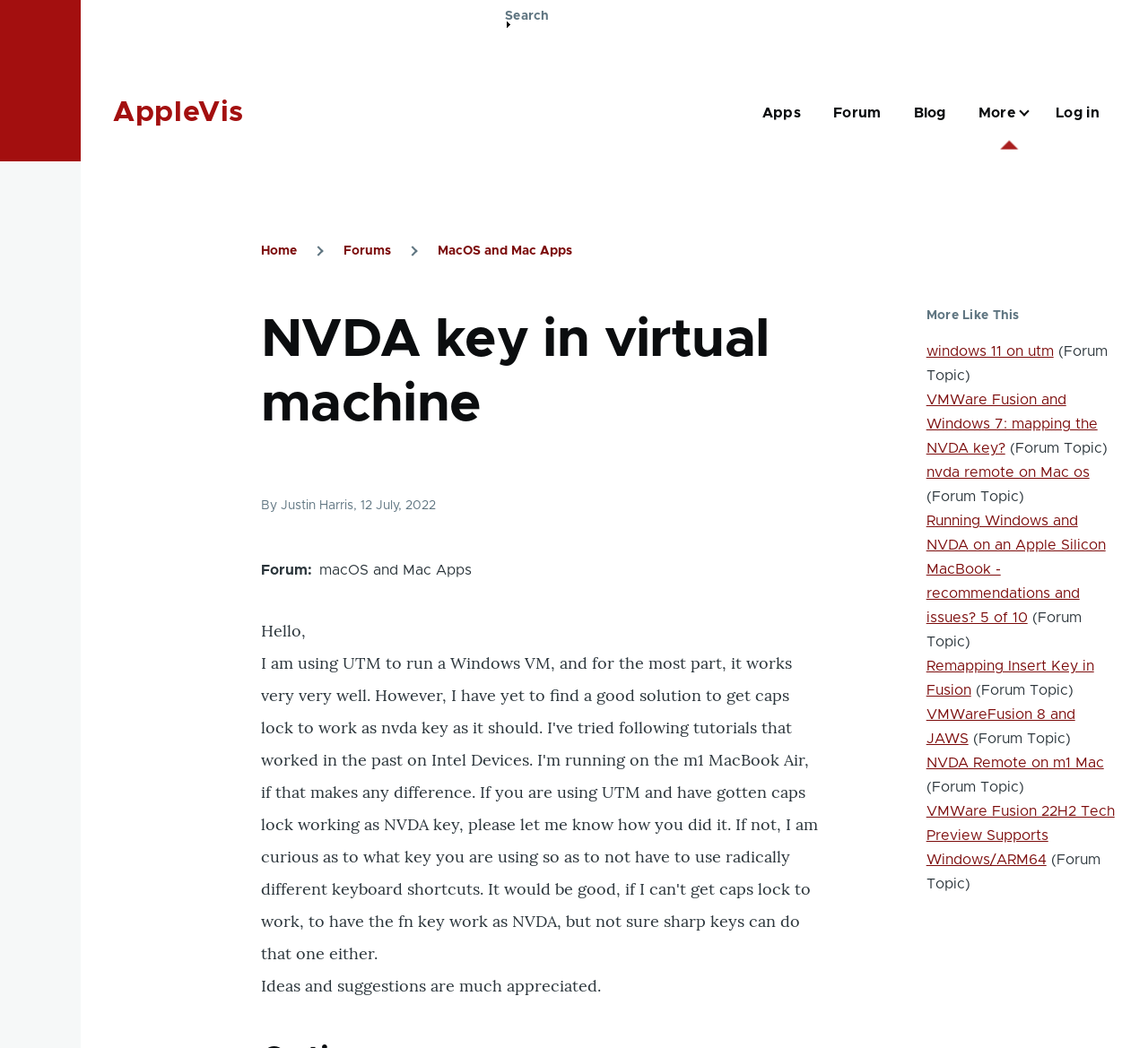Generate a thorough description of the webpage.

The webpage is about a forum topic "NVDA key in virtual machine" on AppleVis. At the top, there is a link to skip to the main content, followed by a sticky header toggle button and a banner. The AppleVis logo is located on the top-left corner. A search bar is positioned on the top-right corner with a search button.

Below the search bar, there is a main navigation menu with links to "Apps", "Forum", "Blog", and more. A login link is located at the far right of the navigation menu.

The main content area is divided into two sections. The left section contains a breadcrumb navigation with links to "Home", "Forums", and "MacOS and Mac Apps". Below the breadcrumb, there is a heading "NVDA key in virtual machine" followed by a post from Justin Harris, dated July 12, 2022. The post contains a brief introduction and a request for ideas and suggestions.

The right section is titled "More Like This" and lists several related forum topics, including "windows 11 on utm", "VMWare Fusion and Windows 7: mapping the NVDA key?", and "Running Windows and NVDA on an Apple Silicon MacBook - recommendations and issues?". Each topic is a link with a brief description and a "(Forum Topic)" label.